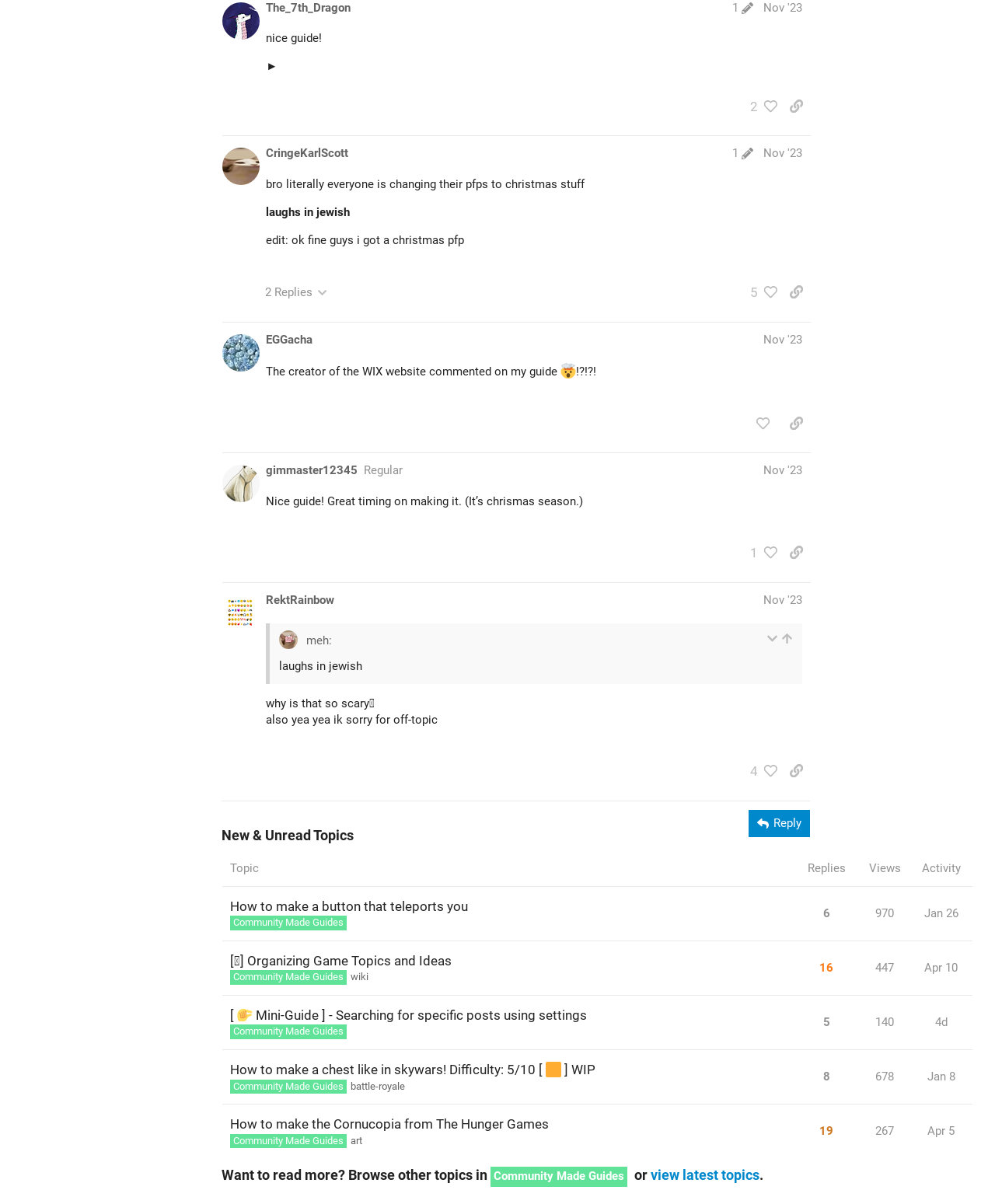Determine the bounding box coordinates of the element's region needed to click to follow the instruction: "Share the post by @gimmaster12345". Provide these coordinates as four float numbers between 0 and 1, formatted as [left, top, right, bottom].

[0.786, 0.448, 0.815, 0.47]